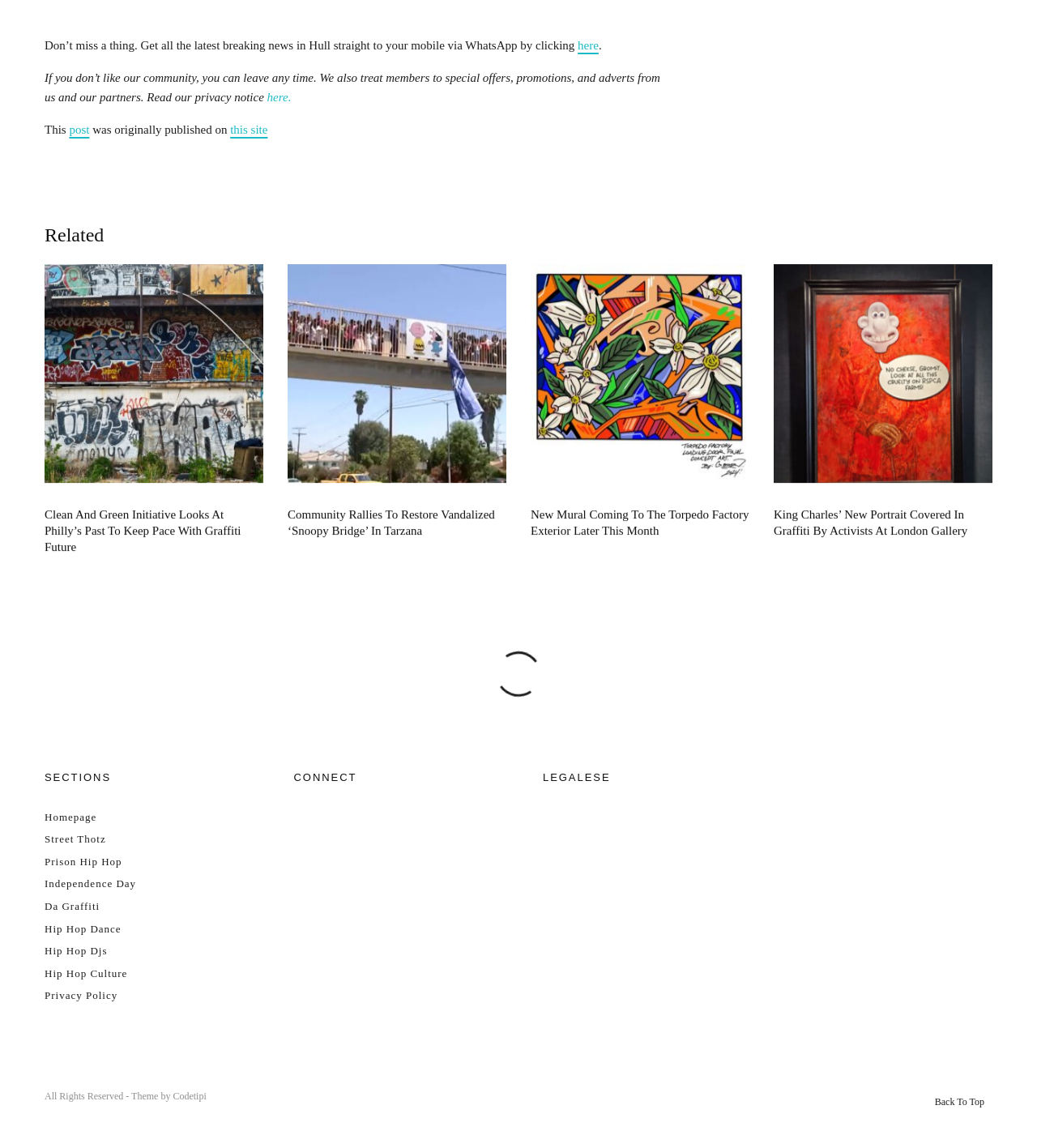From the given element description: "Hip Hop Culture", find the bounding box for the UI element. Provide the coordinates as four float numbers between 0 and 1, in the order [left, top, right, bottom].

[0.043, 0.842, 0.123, 0.853]